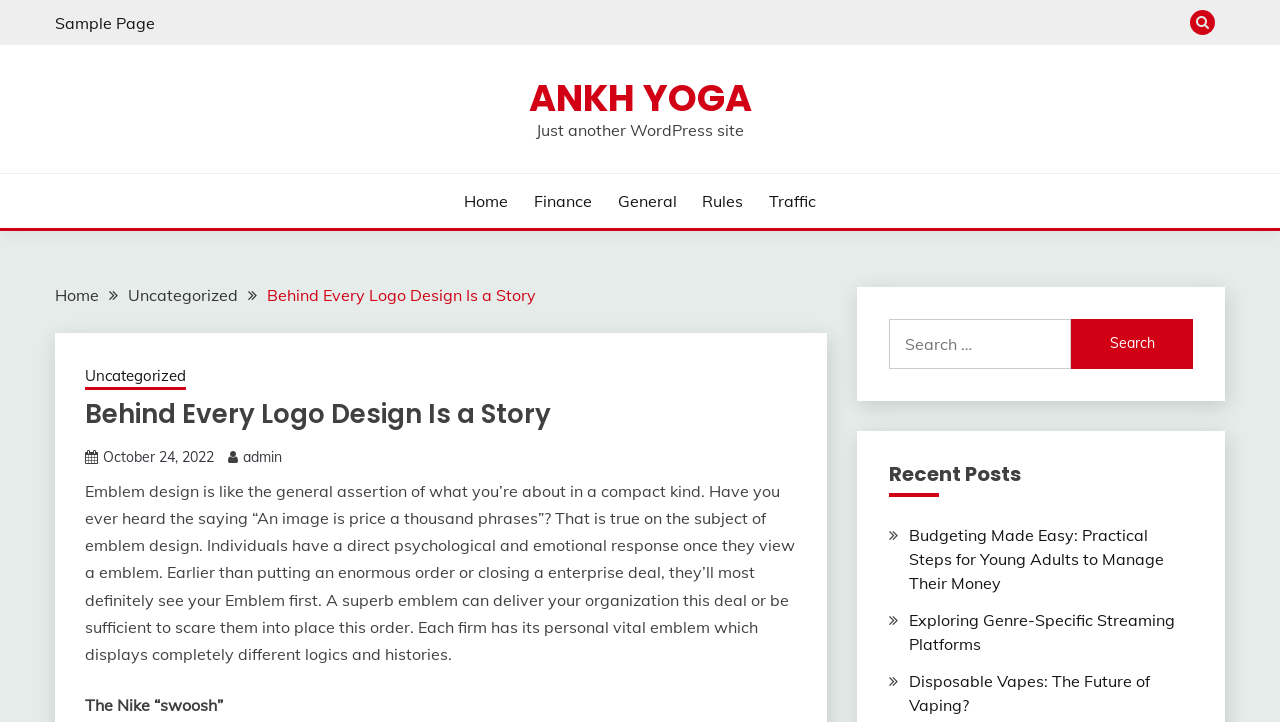From the webpage screenshot, predict the bounding box coordinates (top-left x, top-left y, bottom-right x, bottom-right y) for the UI element described here: October 24, 2022

[0.08, 0.62, 0.167, 0.645]